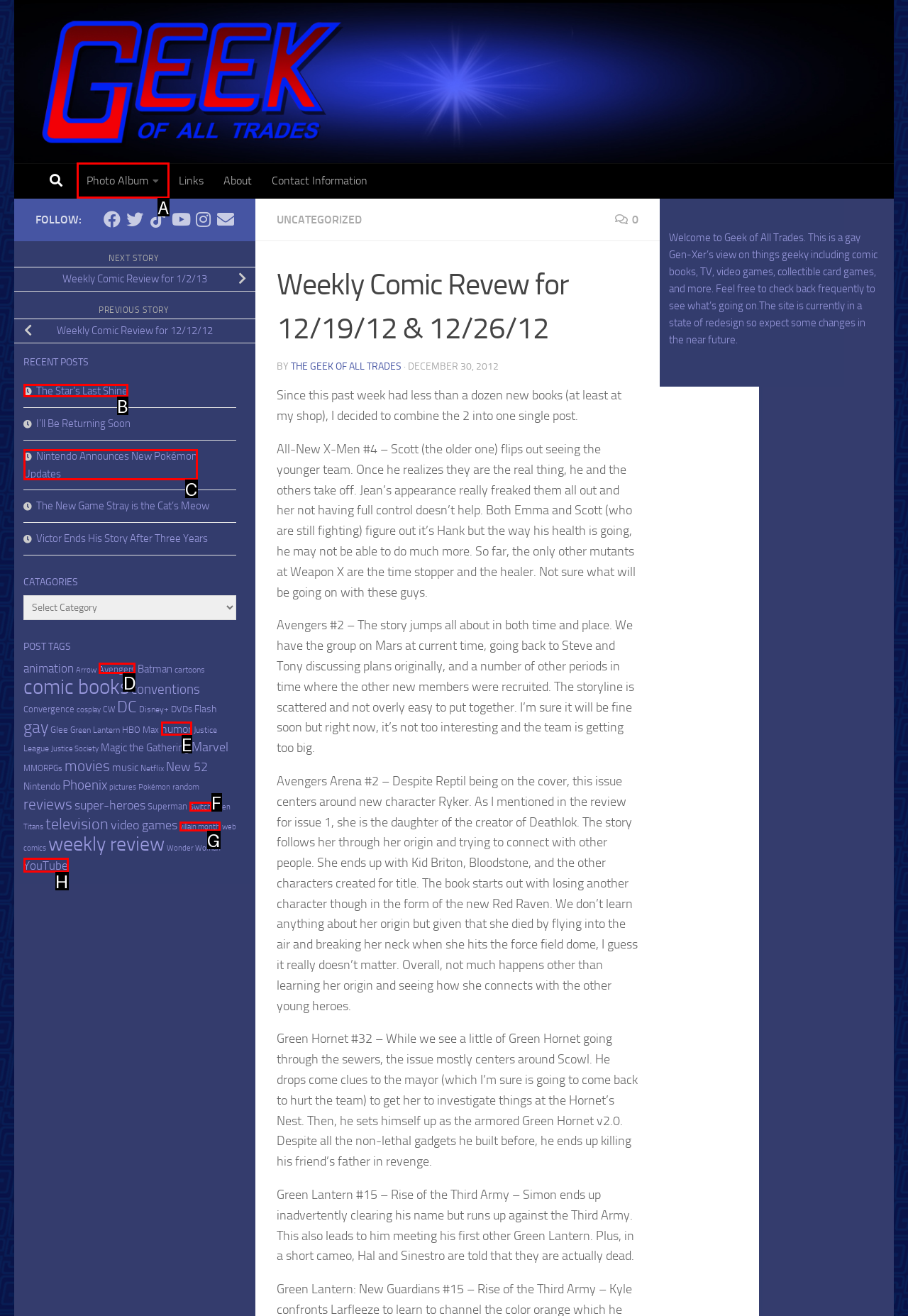Identify the correct HTML element to click for the task: View the post about Avengers. Provide the letter of your choice.

D